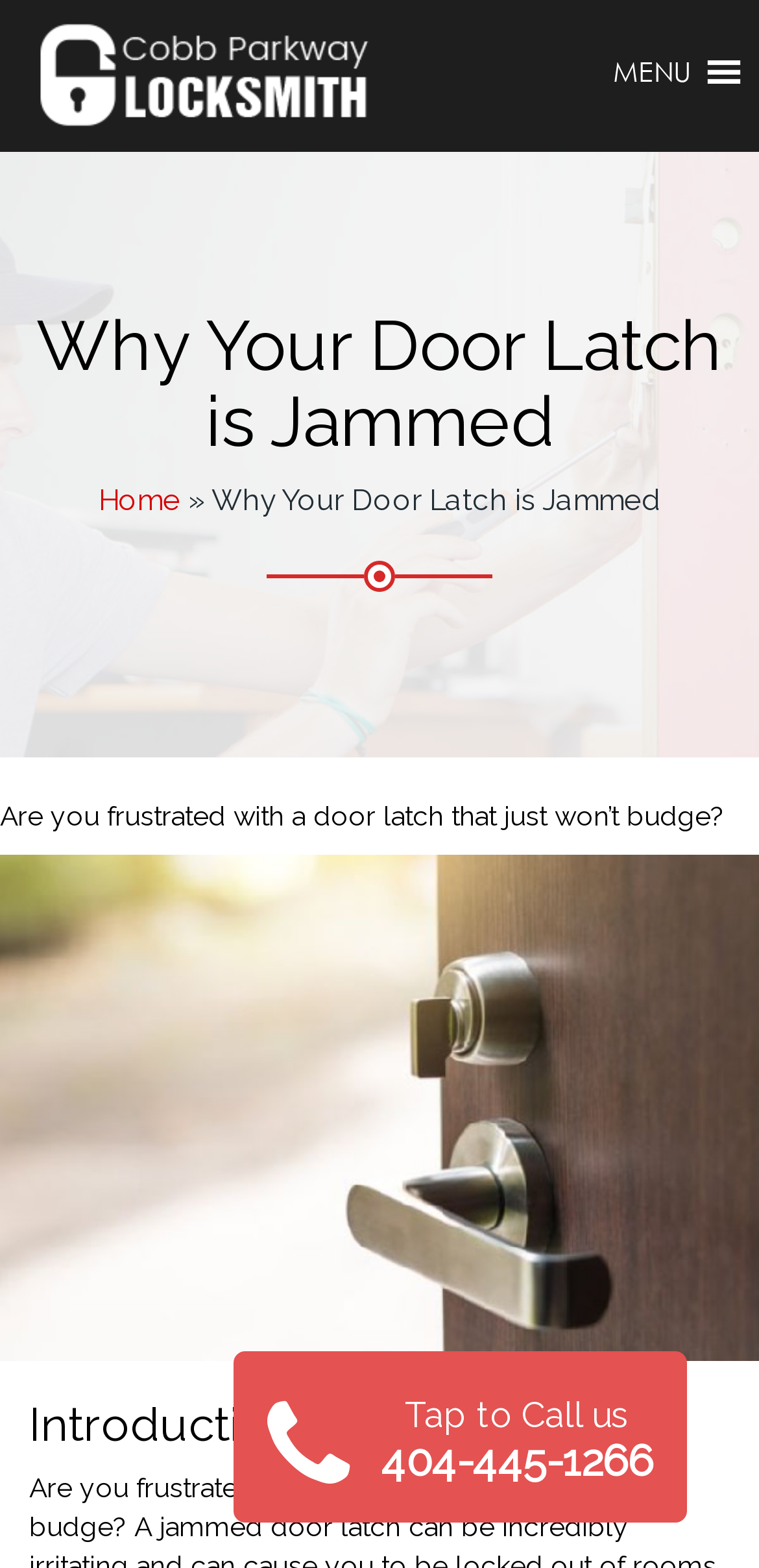What is the topic of the article?
Look at the image and provide a short answer using one word or a phrase.

Door latch jam